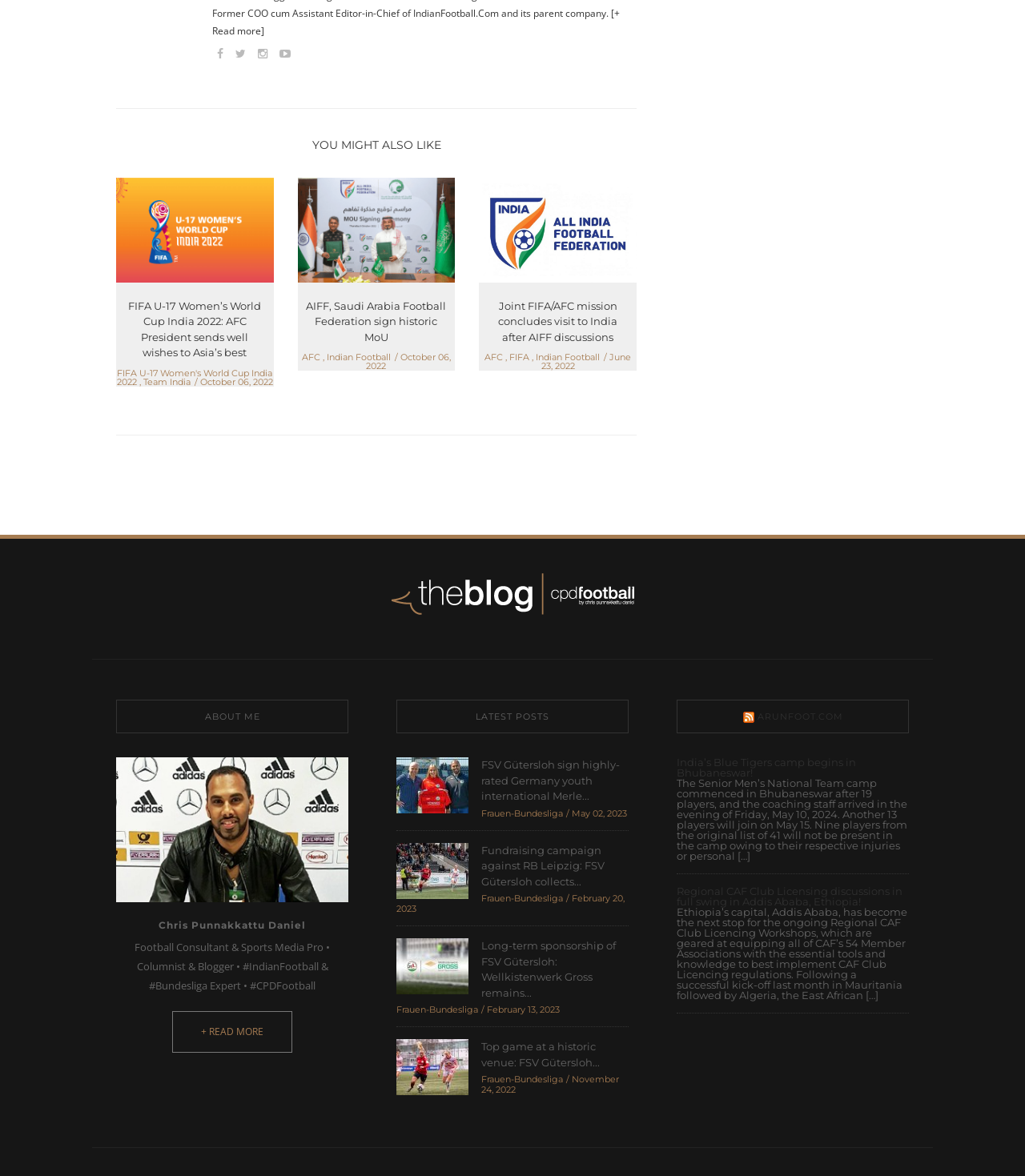What is the name of the person who took the photo of FSV defender Lilly Stojan?
We need a detailed and meticulous answer to the question.

The name of the person who took the photo of FSV defender Lilly Stojan can be found in the image description, where it is mentioned as 'Photo: Dennis Seelige / FSV Gütersloh 2009'.